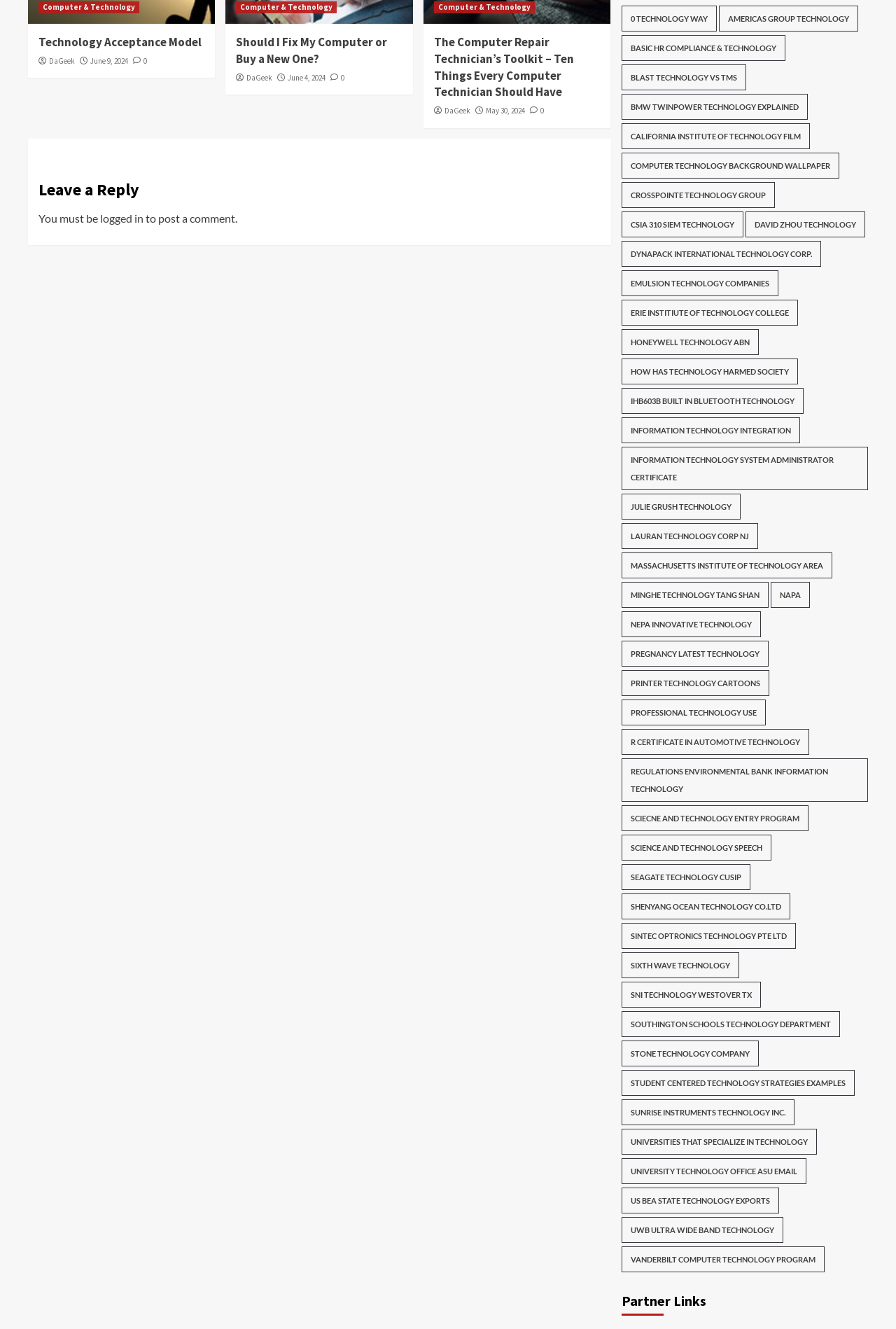Give the bounding box coordinates for this UI element: "Uwb Ultra Wide Band Technology". The coordinates should be four float numbers between 0 and 1, arranged as [left, top, right, bottom].

[0.693, 0.916, 0.874, 0.935]